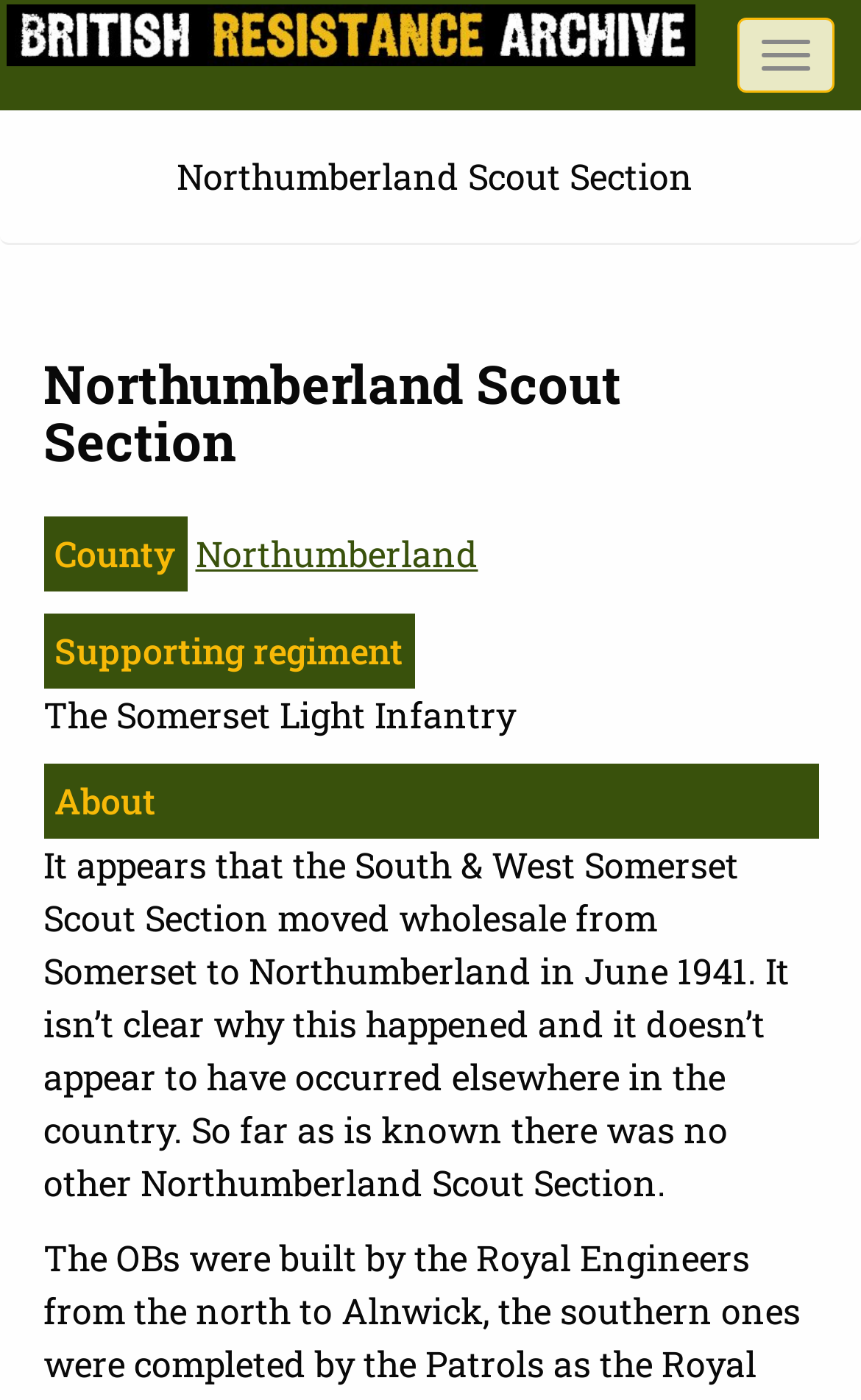Give the bounding box coordinates for the element described by: "Toggle navigation".

[0.857, 0.013, 0.97, 0.066]